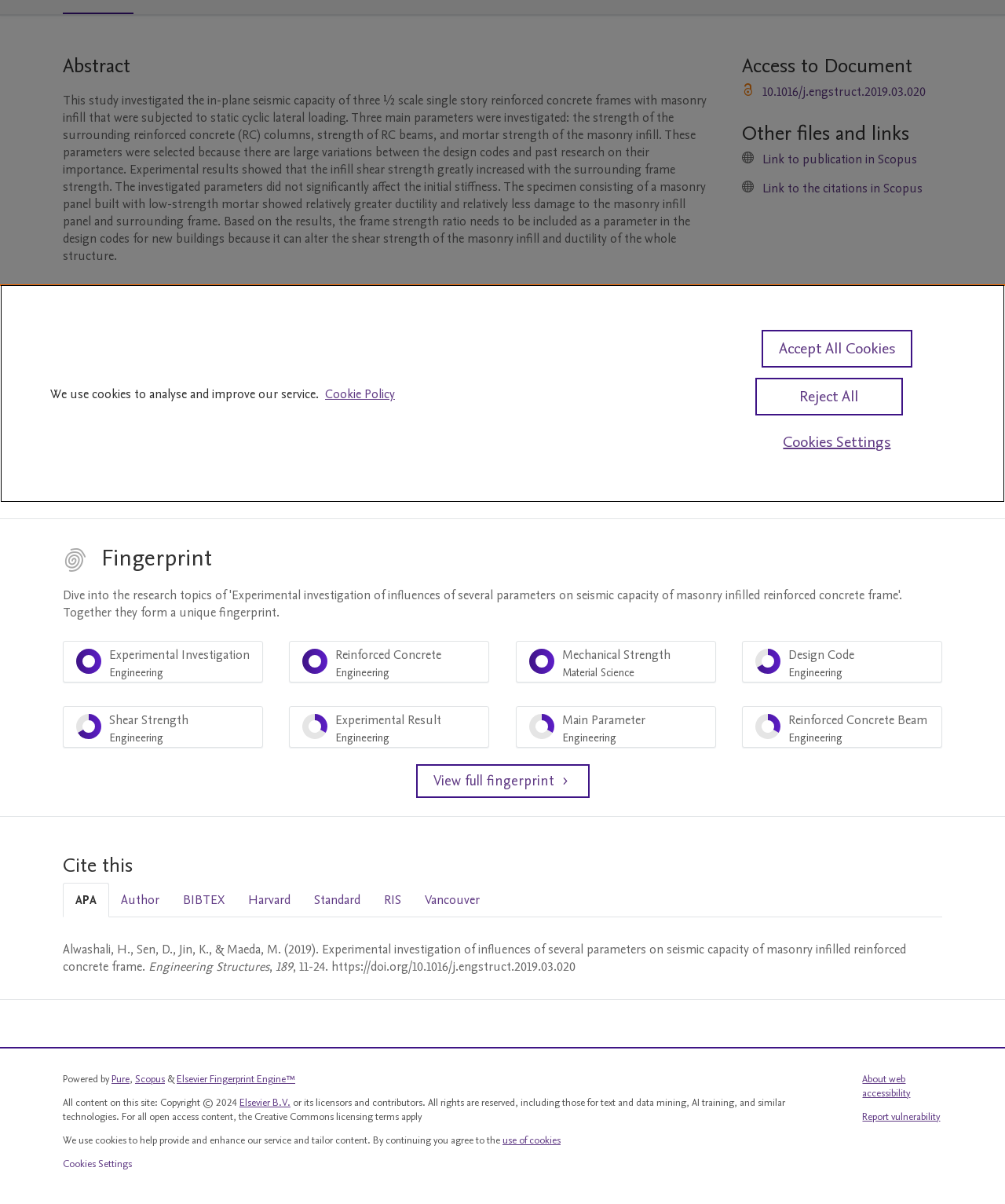Given the element description Main Parameter Engineering 33%, predict the bounding box coordinates for the UI element in the webpage screenshot. The format should be (top-left x, top-left y, bottom-right x, bottom-right y), and the values should be between 0 and 1.

[0.513, 0.586, 0.712, 0.621]